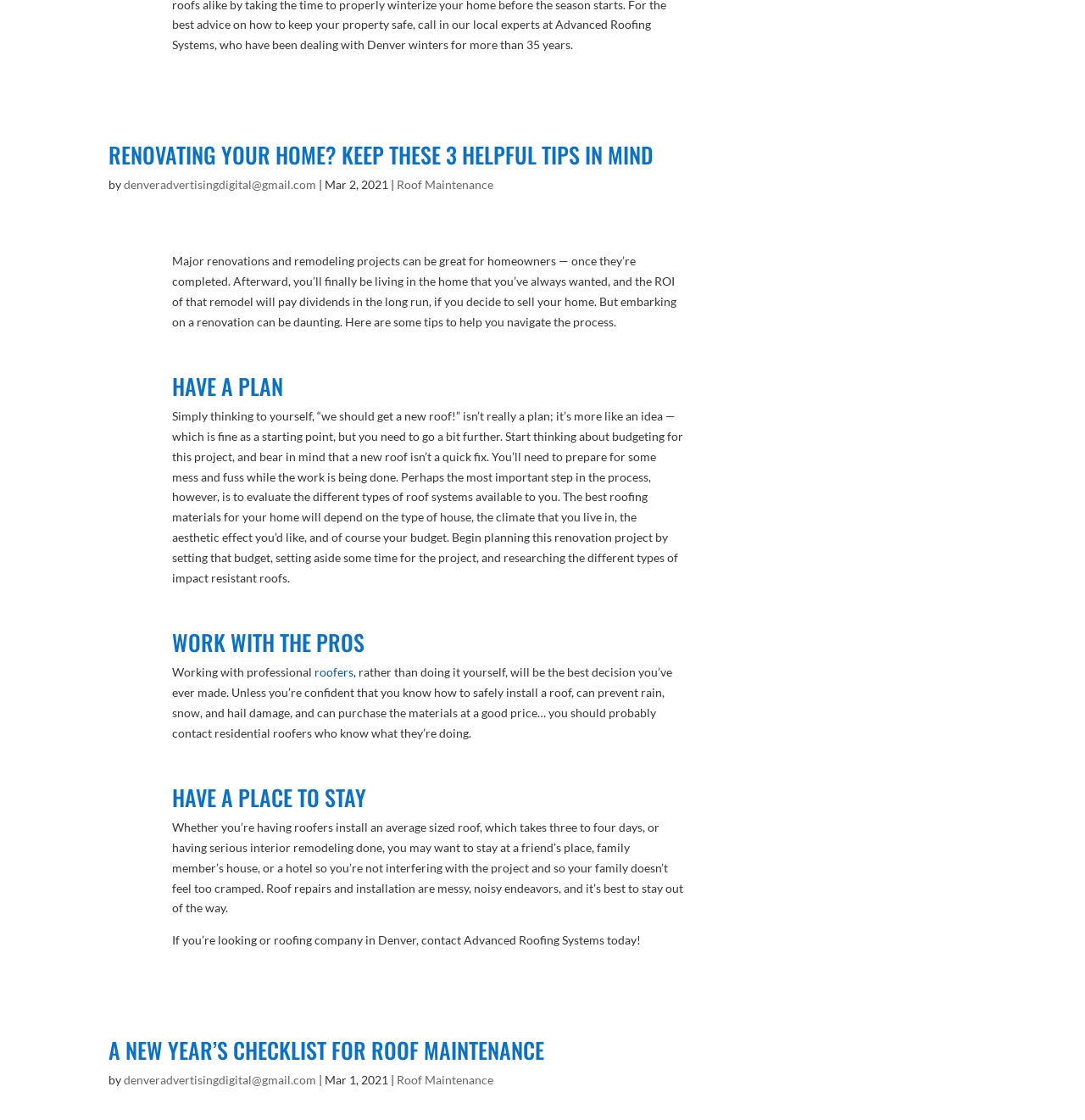What is the category of the link 'Roof Maintenance'?
Please give a detailed answer to the question using the information shown in the image.

I analyzed the context of the link 'Roof Maintenance', which is mentioned in both articles. Based on the surrounding content, I infer that the category of this link is related to roofing.